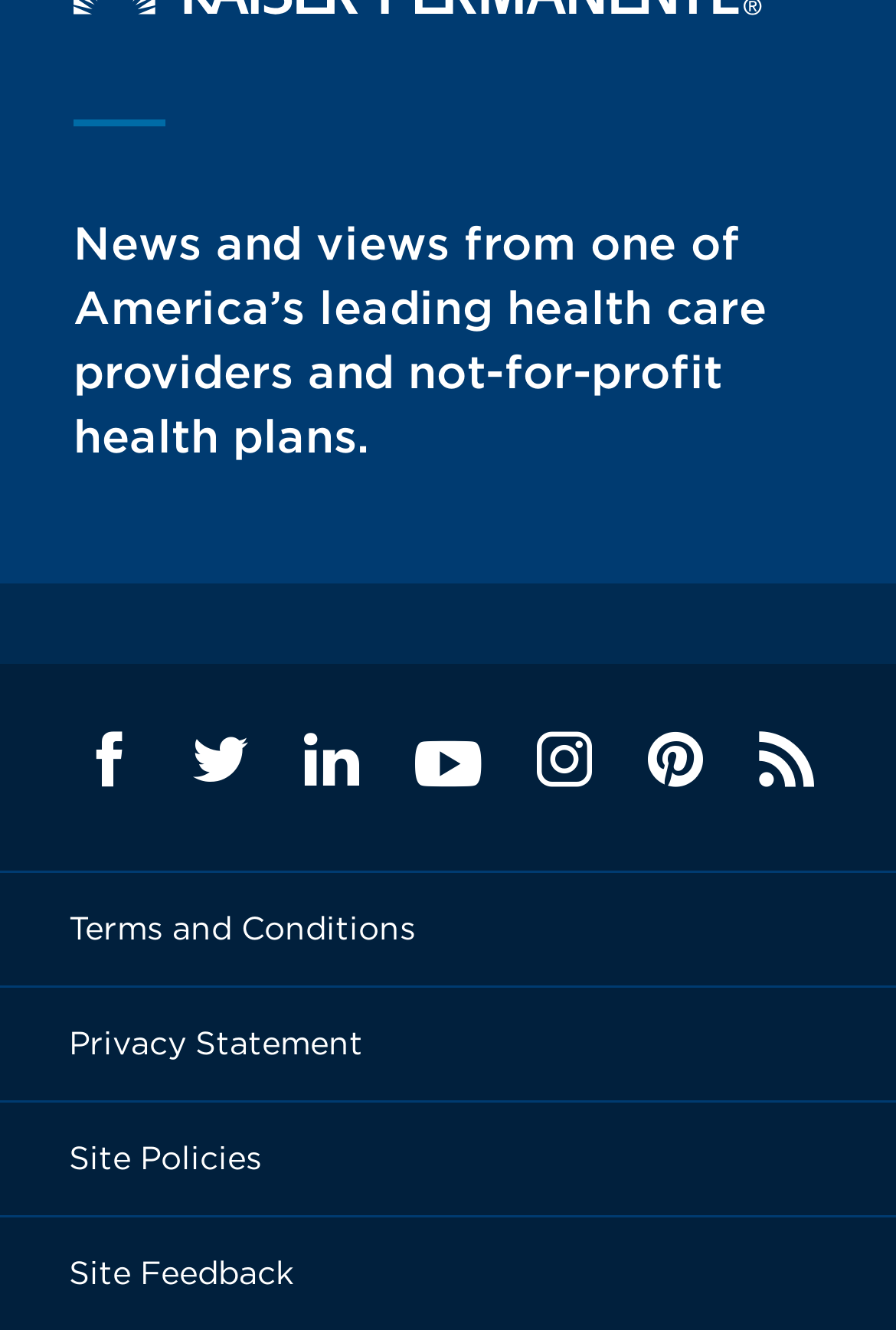Please reply with a single word or brief phrase to the question: 
How many footer links are present on this webpage?

8